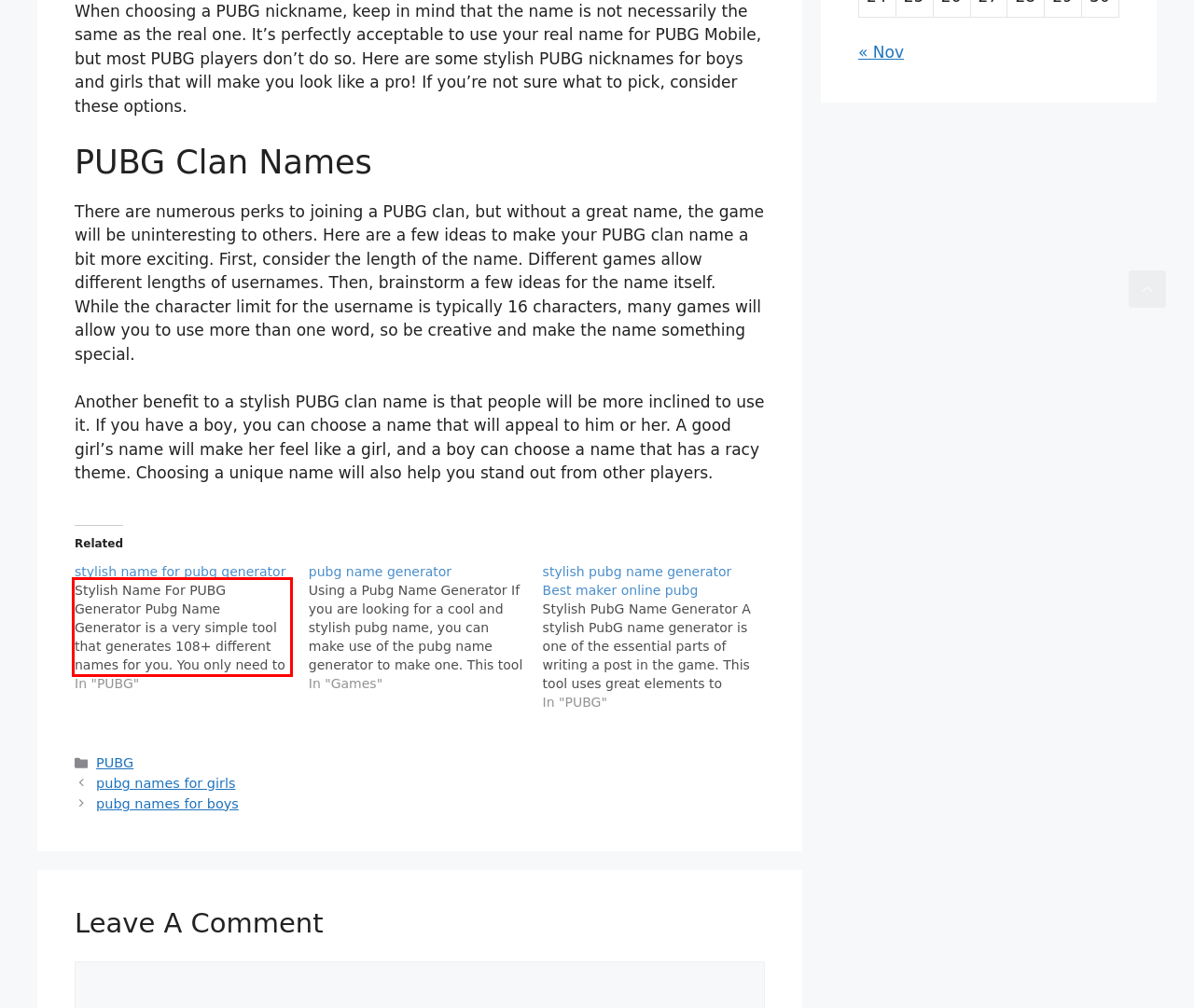Please extract the text content within the red bounding box on the webpage screenshot using OCR.

Stylish Name For PUBG Generator Pubg Name Generator is a very simple tool that generates 108+ different names for you. You only need to input your name and you'll get back an incredibly stylish name in just a few seconds. And since the generator is made in javascript, you don't…